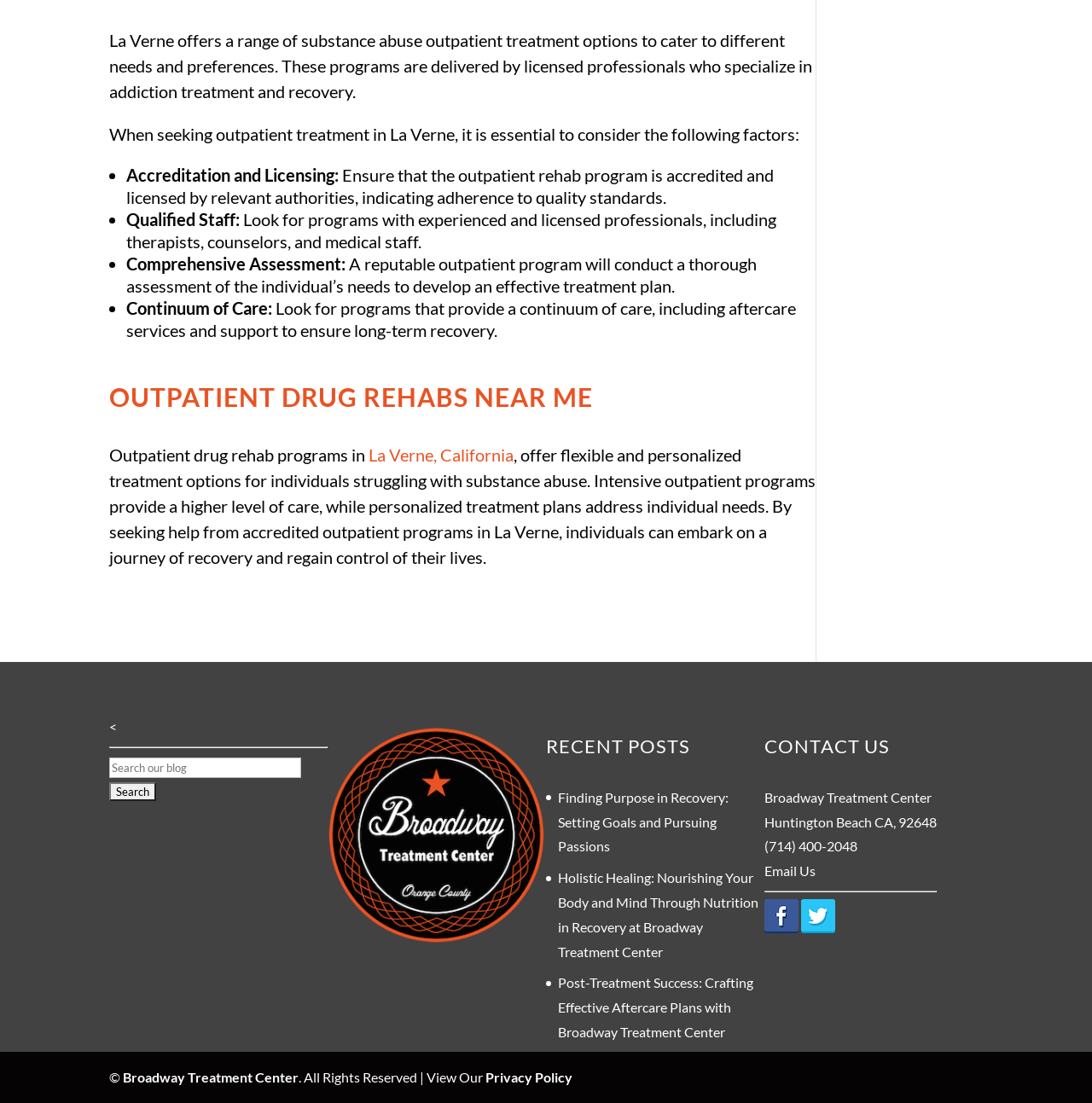Answer the question using only a single word or phrase: 
What is the first factor to consider when seeking outpatient treatment in La Verne?

Accreditation and Licensing